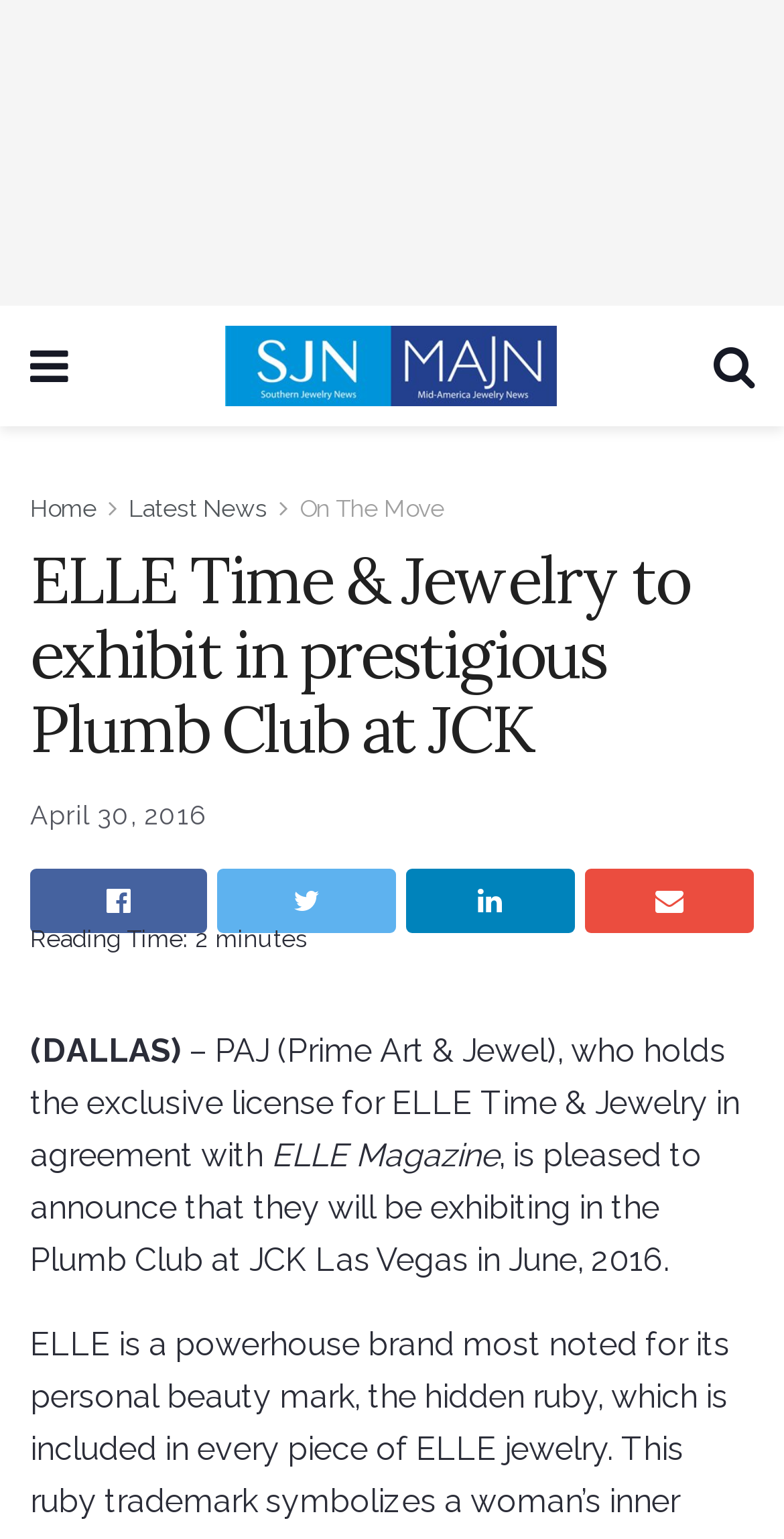Identify the bounding box coordinates of the specific part of the webpage to click to complete this instruction: "Click the share button".

[0.517, 0.564, 0.733, 0.606]